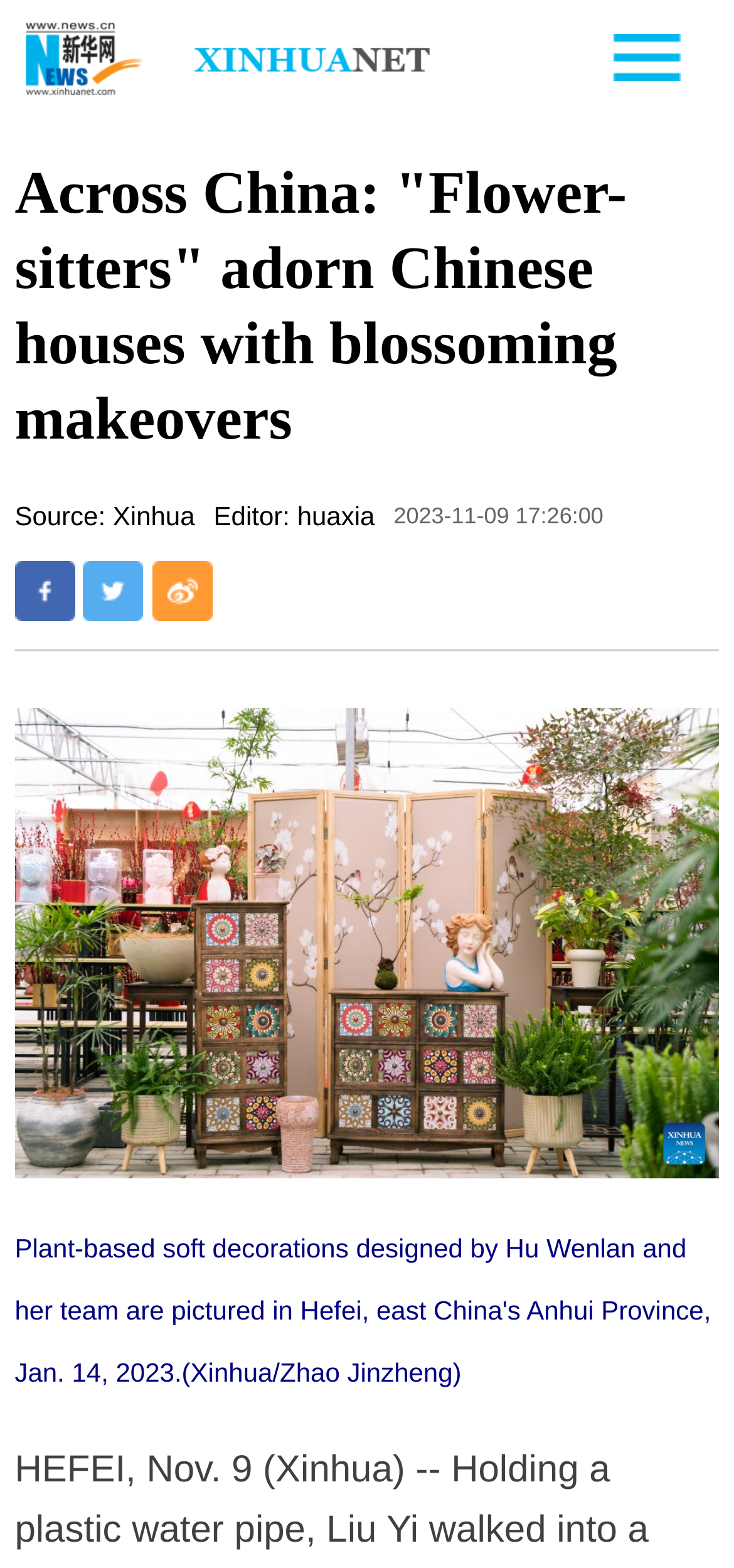Extract the primary headline from the webpage and present its text.

Across China: "Flower-sitters" adorn Chinese houses with blossoming makeovers